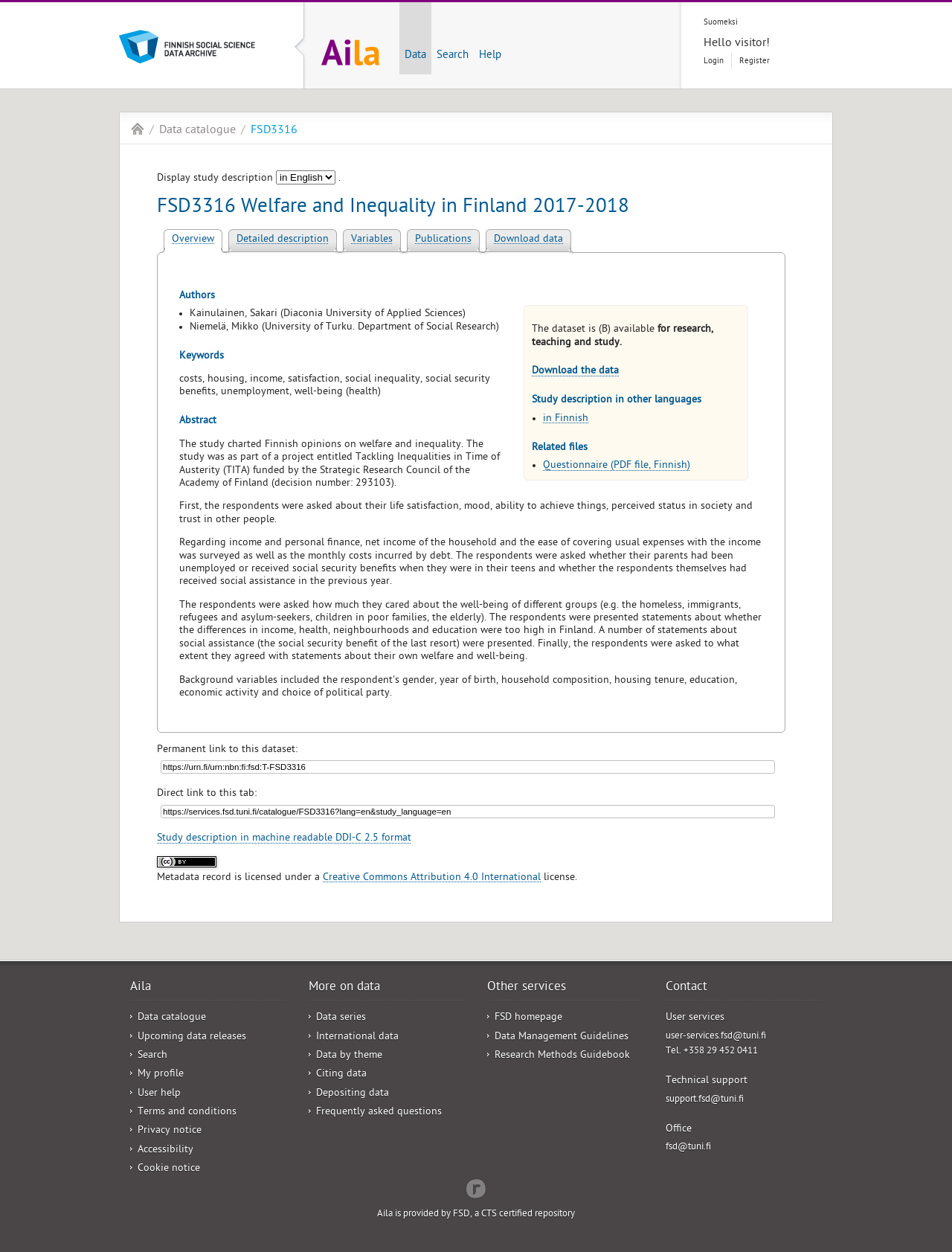Locate the bounding box coordinates of the clickable region to complete the following instruction: "View the study description in Finnish."

[0.57, 0.33, 0.618, 0.34]